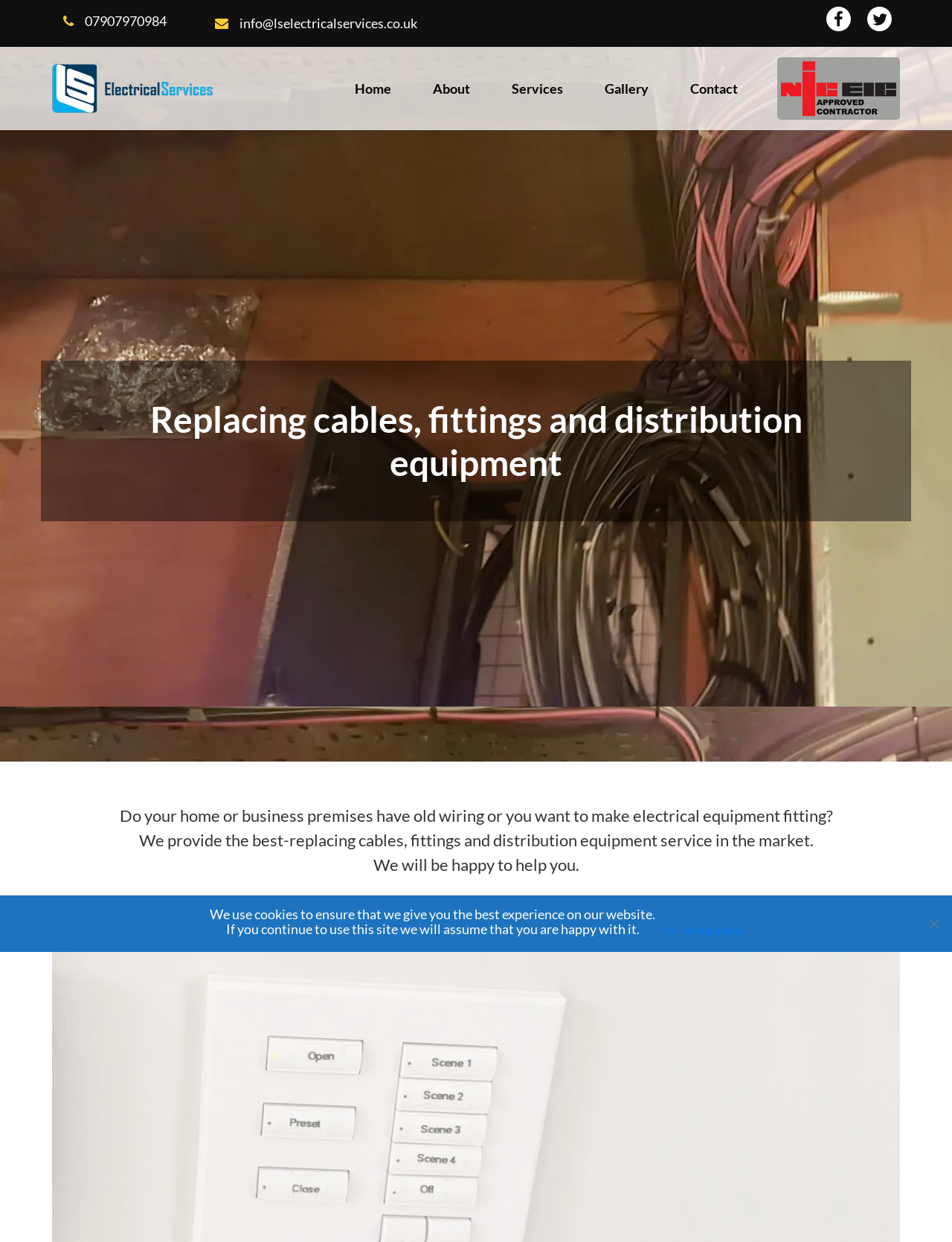Kindly determine the bounding box coordinates of the area that needs to be clicked to fulfill this instruction: "Click the company logo".

[0.055, 0.051, 0.223, 0.091]